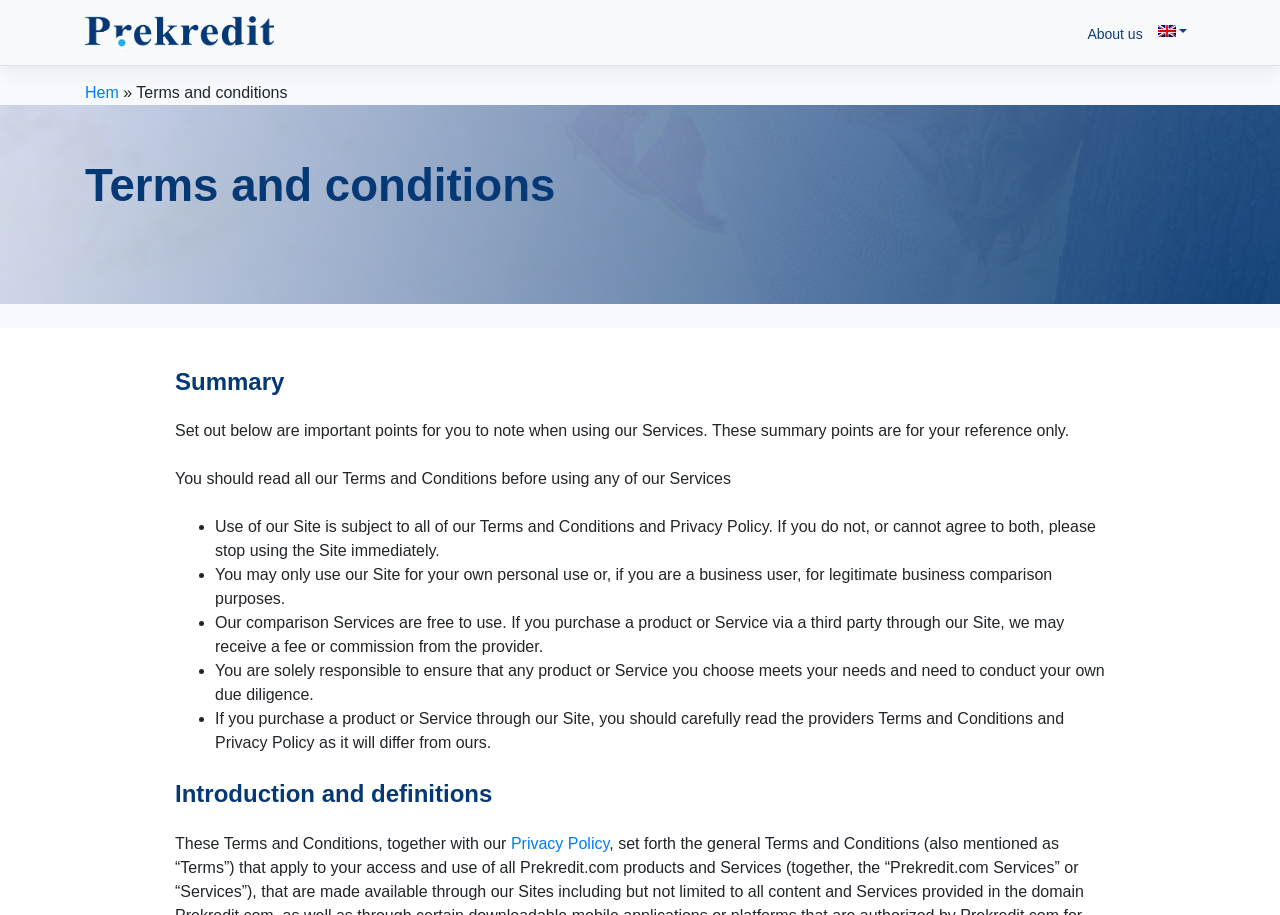Specify the bounding box coordinates (top-left x, top-left y, bottom-right x, bottom-right y) of the UI element in the screenshot that matches this description: About us

[0.844, 0.015, 0.899, 0.057]